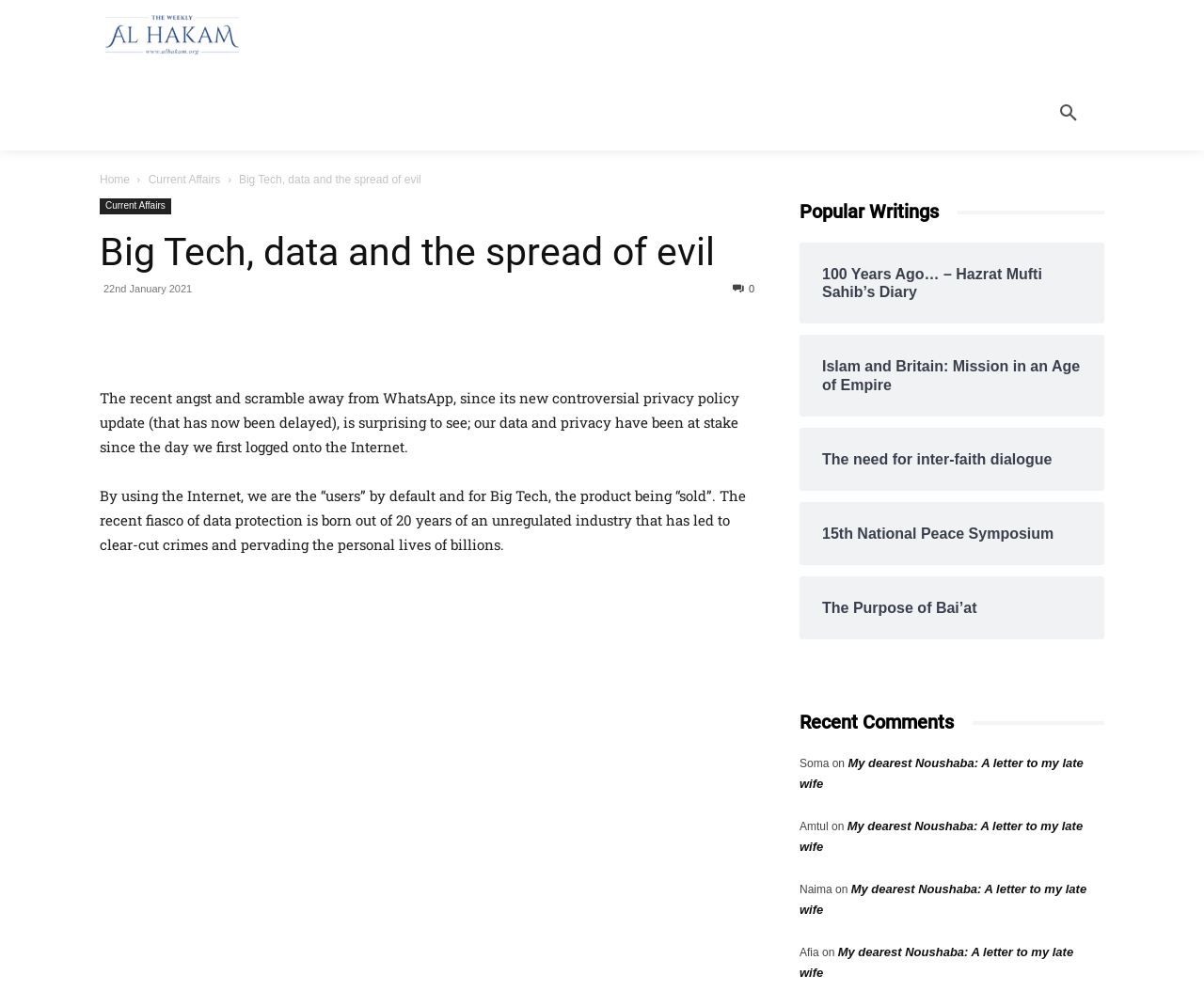What is the topic of the current article?
Using the image as a reference, answer the question with a short word or phrase.

Big Tech and data privacy